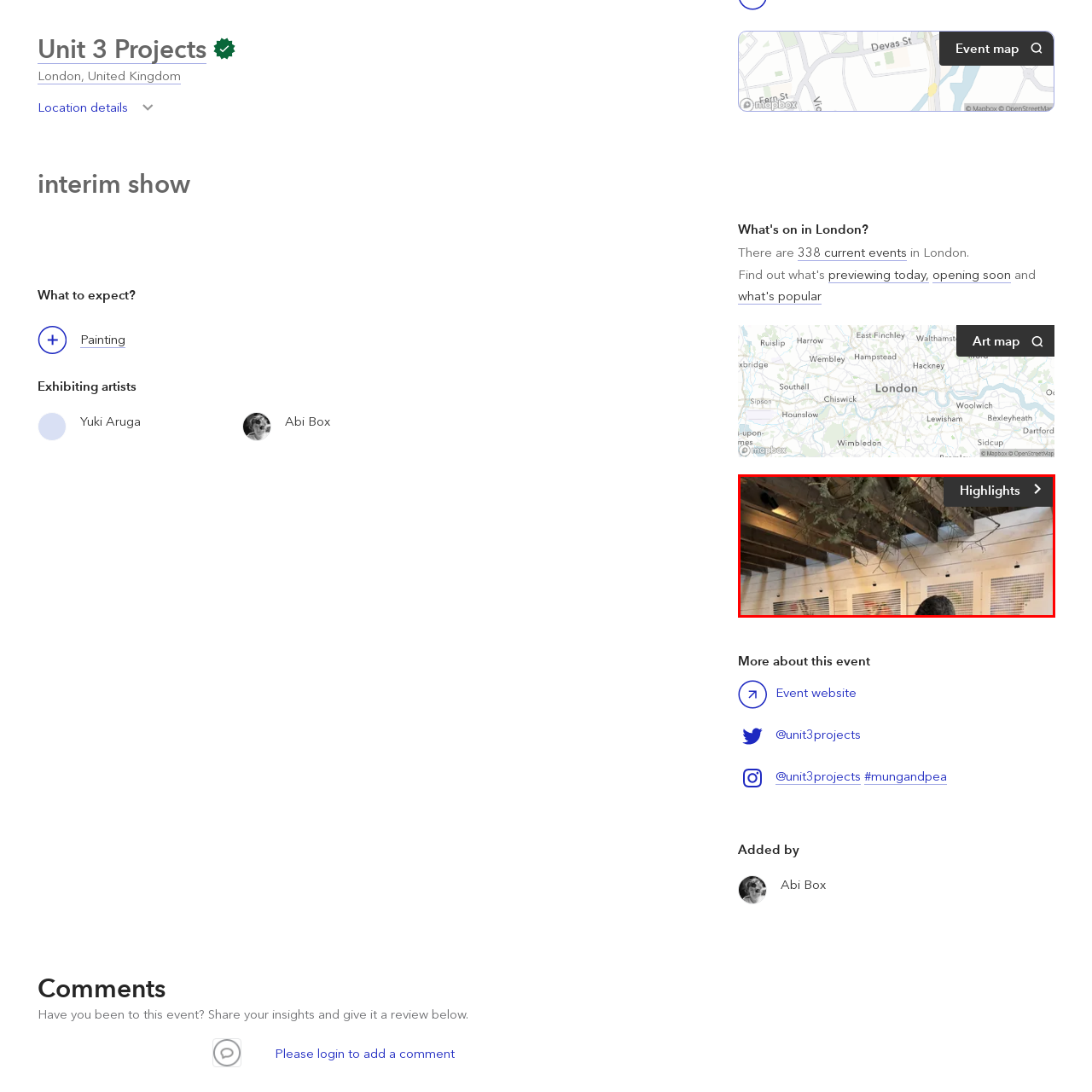What is the name of the section of the exhibition?
Focus on the image bounded by the red box and reply with a one-word or phrase answer.

Highlights